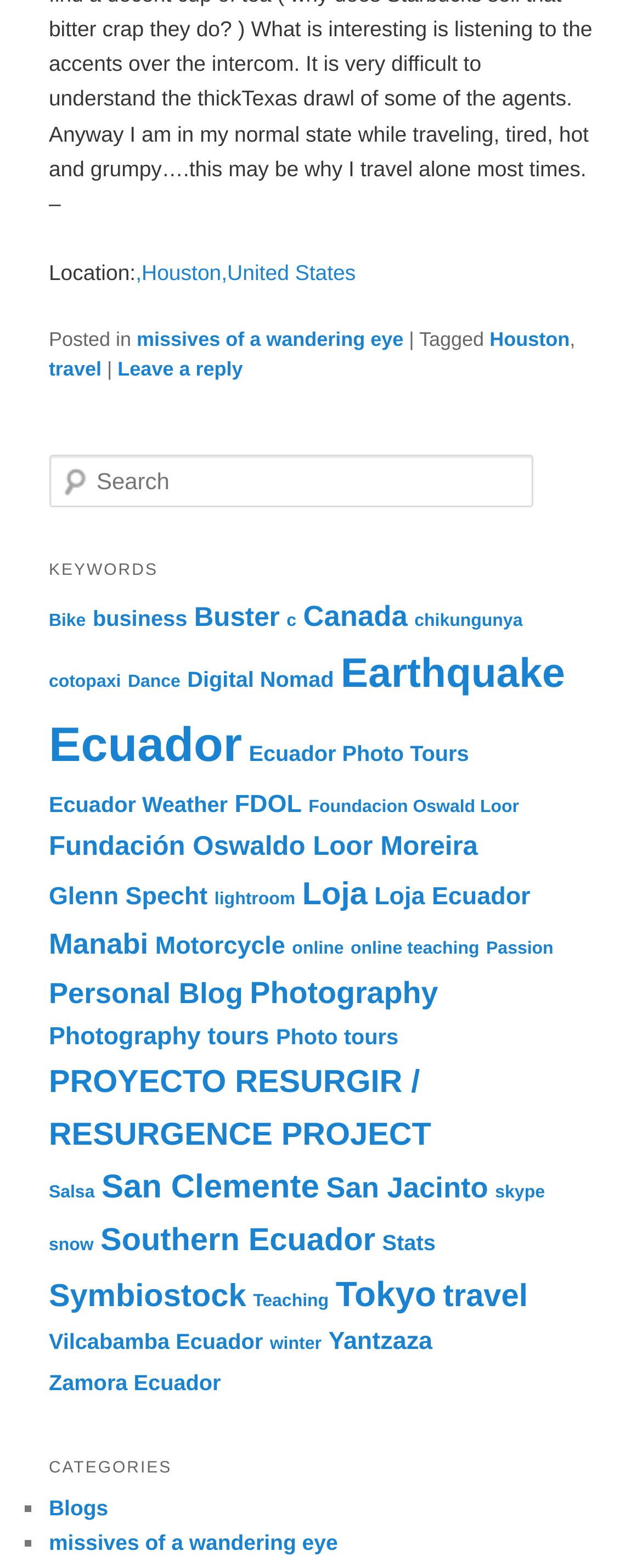Determine the bounding box coordinates of the clickable region to carry out the instruction: "View posts about 'Earthquake'".

[0.531, 0.415, 0.88, 0.444]